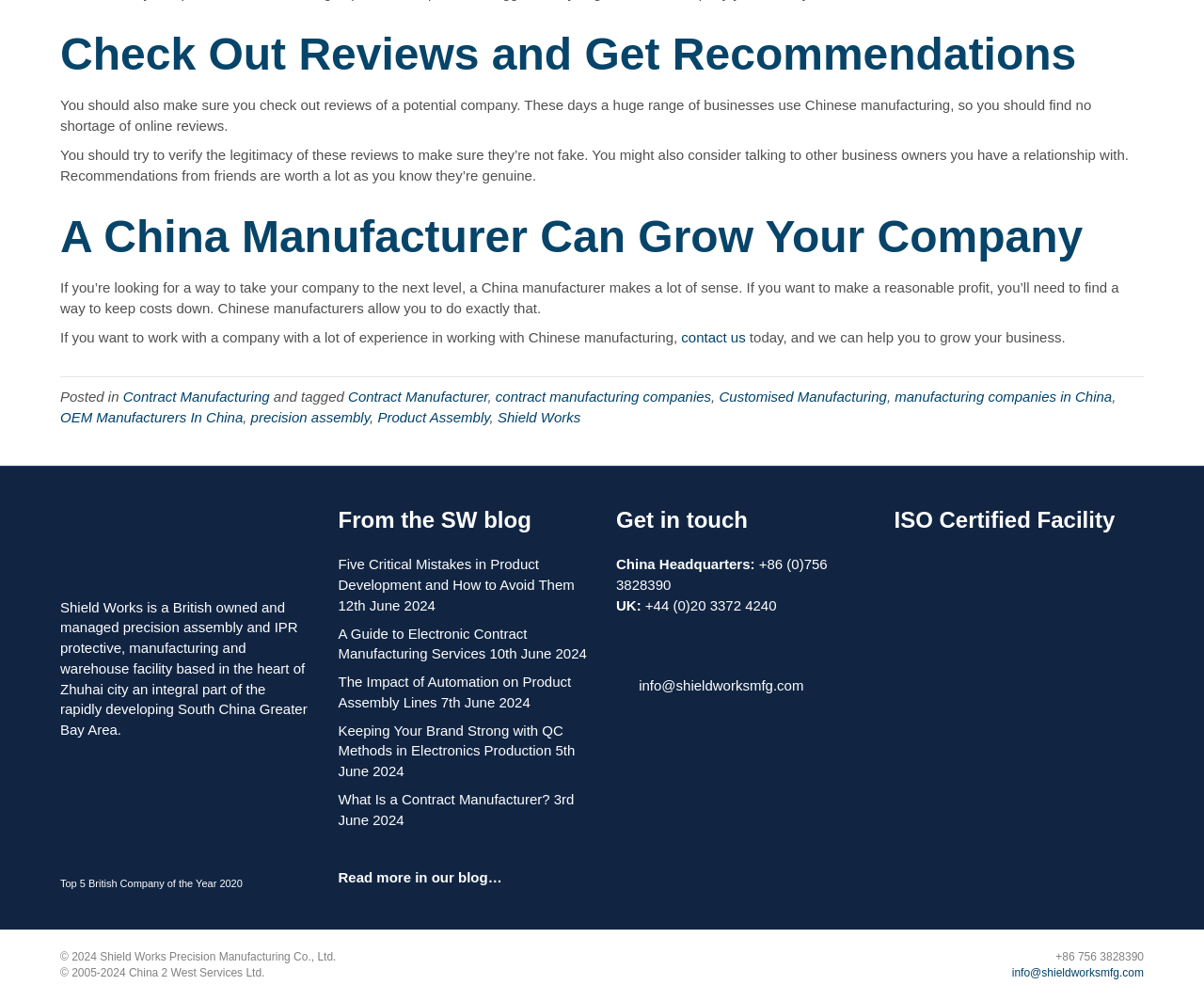Show me the bounding box coordinates of the clickable region to achieve the task as per the instruction: "get in touch with China Headquarters".

[0.512, 0.556, 0.627, 0.572]